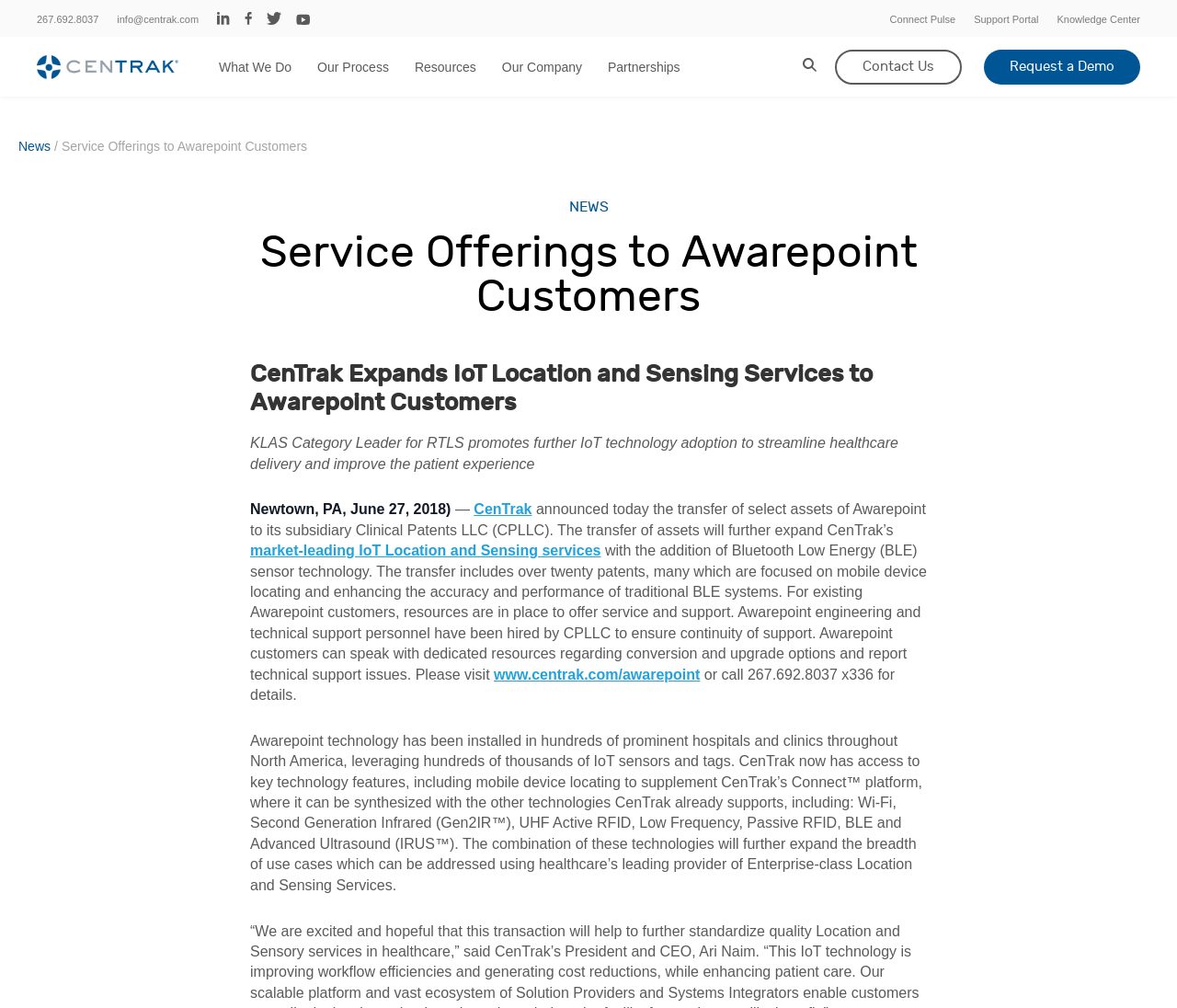Using the provided description: "Partnerships", find the bounding box coordinates of the corresponding UI element. The output should be four float numbers between 0 and 1, in the format [left, top, right, bottom].

[0.516, 0.036, 0.578, 0.096]